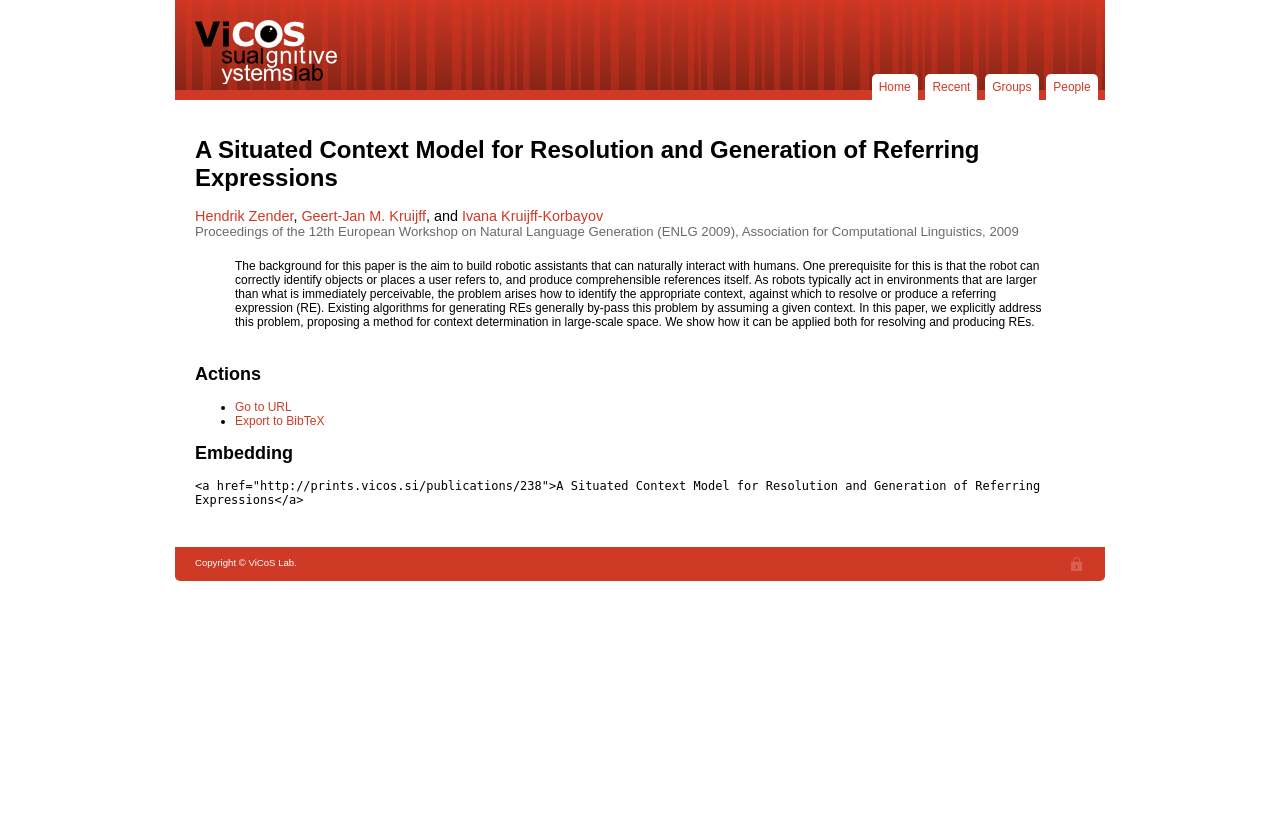Who are the authors of the paper?
Kindly give a detailed and elaborate answer to the question.

I found the authors of the paper by looking at the links with the text 'Hendrik Zender', 'Geert-Jan M. Kruijff', and 'Ivana Kruijff-Korbayov' which are located below the title of the paper.